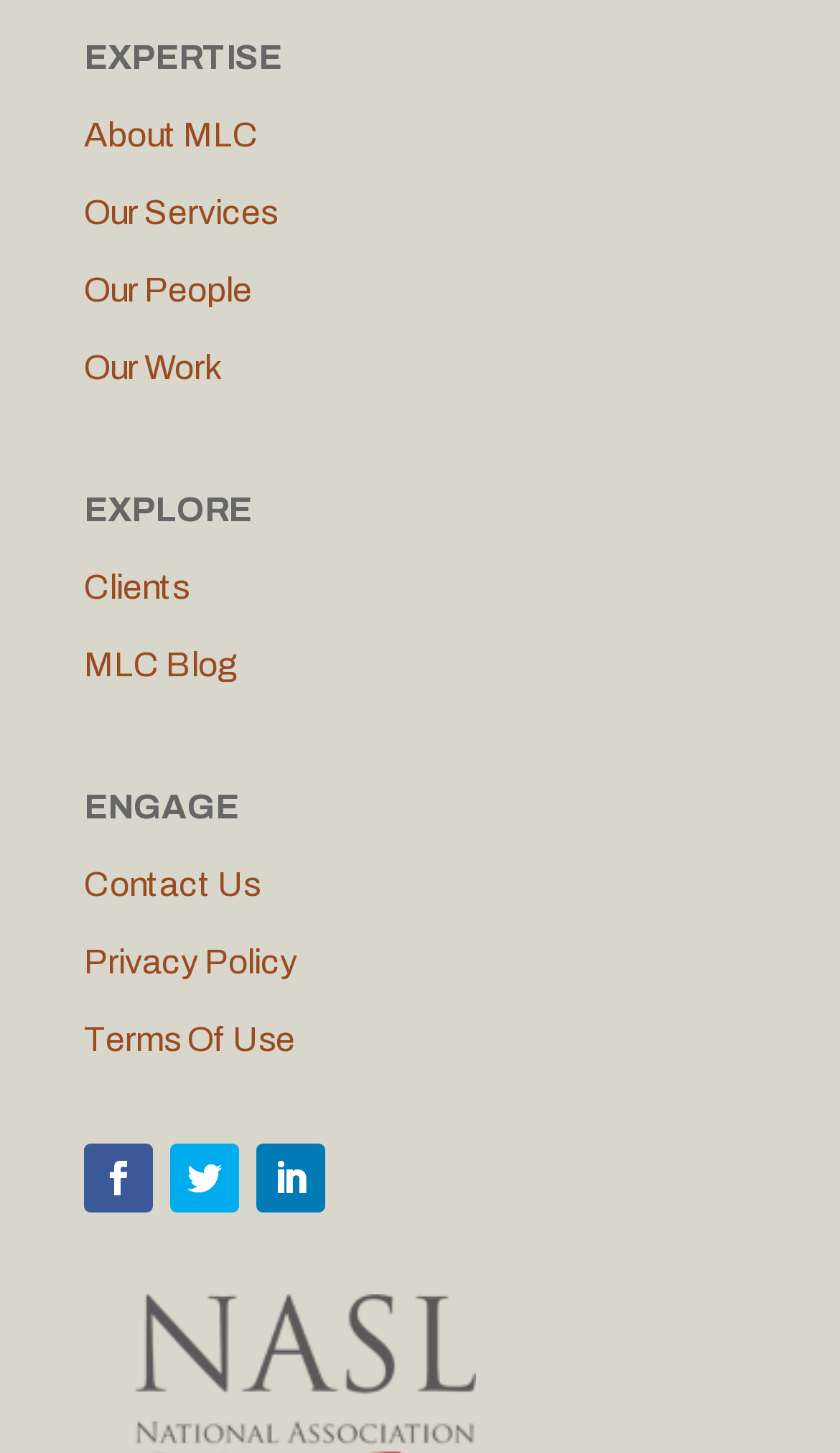Find the bounding box coordinates for the element that must be clicked to complete the instruction: "Contact MLC". The coordinates should be four float numbers between 0 and 1, indicated as [left, top, right, bottom].

[0.1, 0.596, 0.31, 0.621]